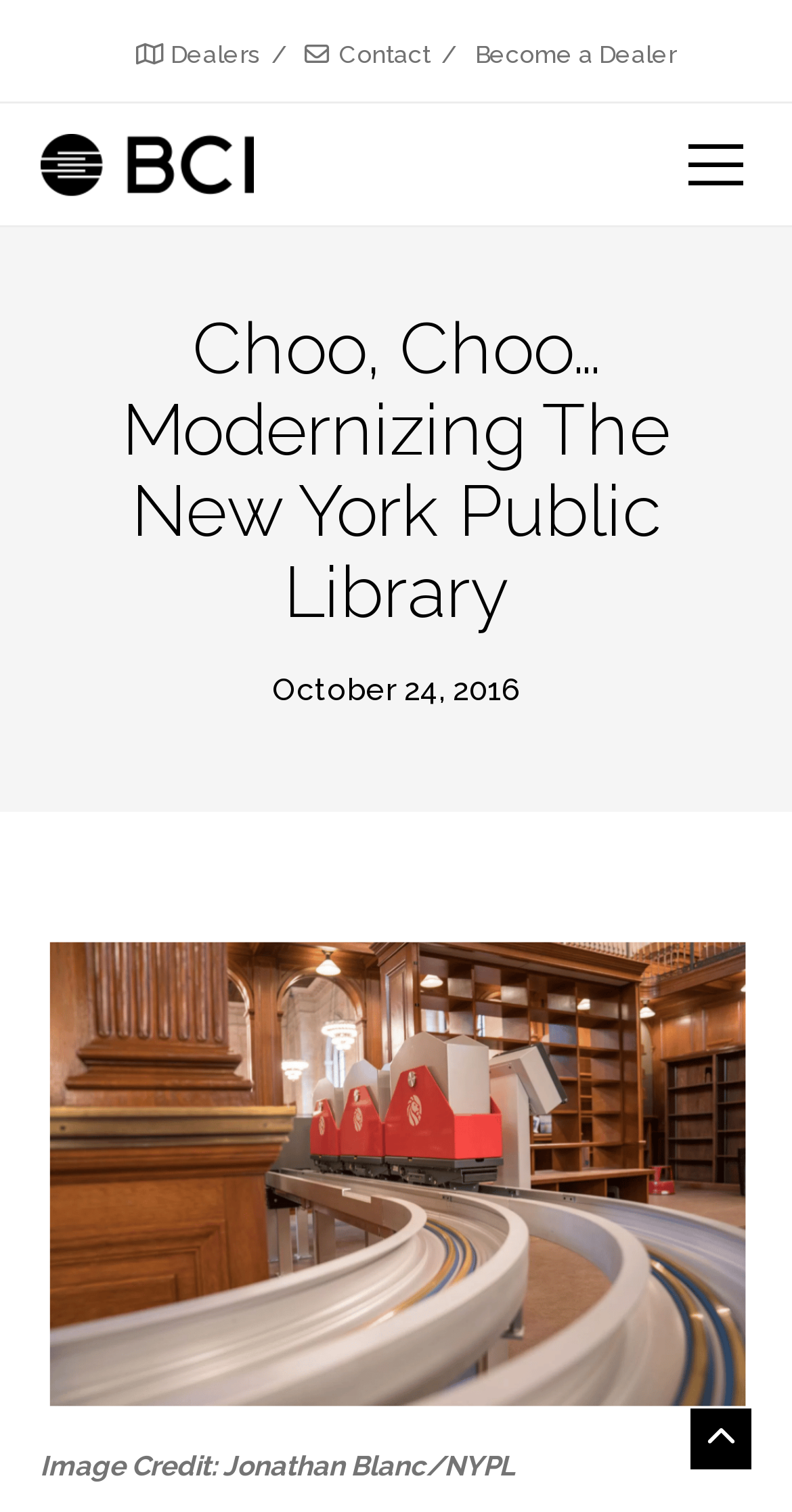For the following element description, predict the bounding box coordinates in the format (top-left x, top-left y, bottom-right x, bottom-right y). All values should be floating point numbers between 0 and 1. Description: Become a Dealer

[0.6, 0.026, 0.854, 0.045]